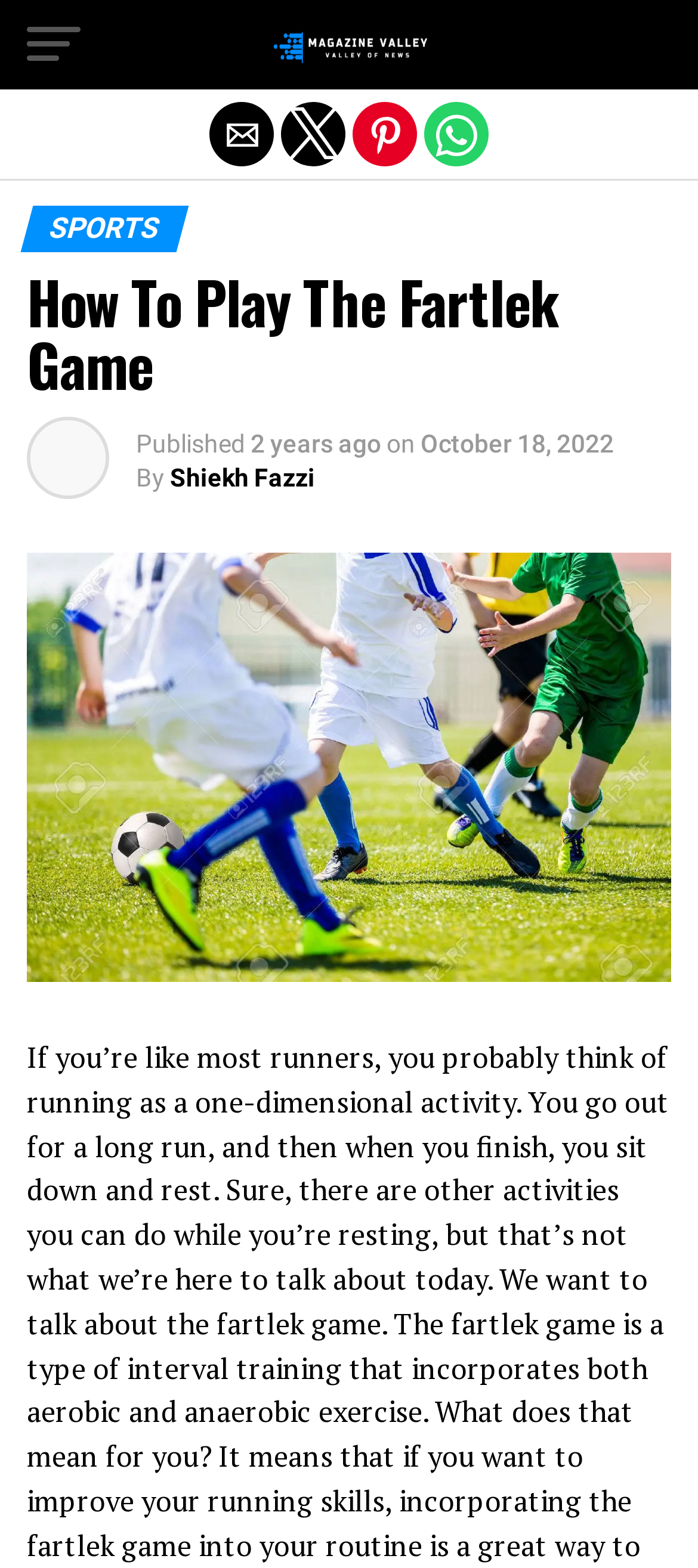Review the image closely and give a comprehensive answer to the question: What is the purpose of the buttons at the top?

The purpose of the buttons at the top can be determined by looking at their labels, which say 'Share by email', 'Share by twitter', 'Share by pinterest', and 'Share by whatsapp', indicating that they are meant for sharing the article on various platforms.